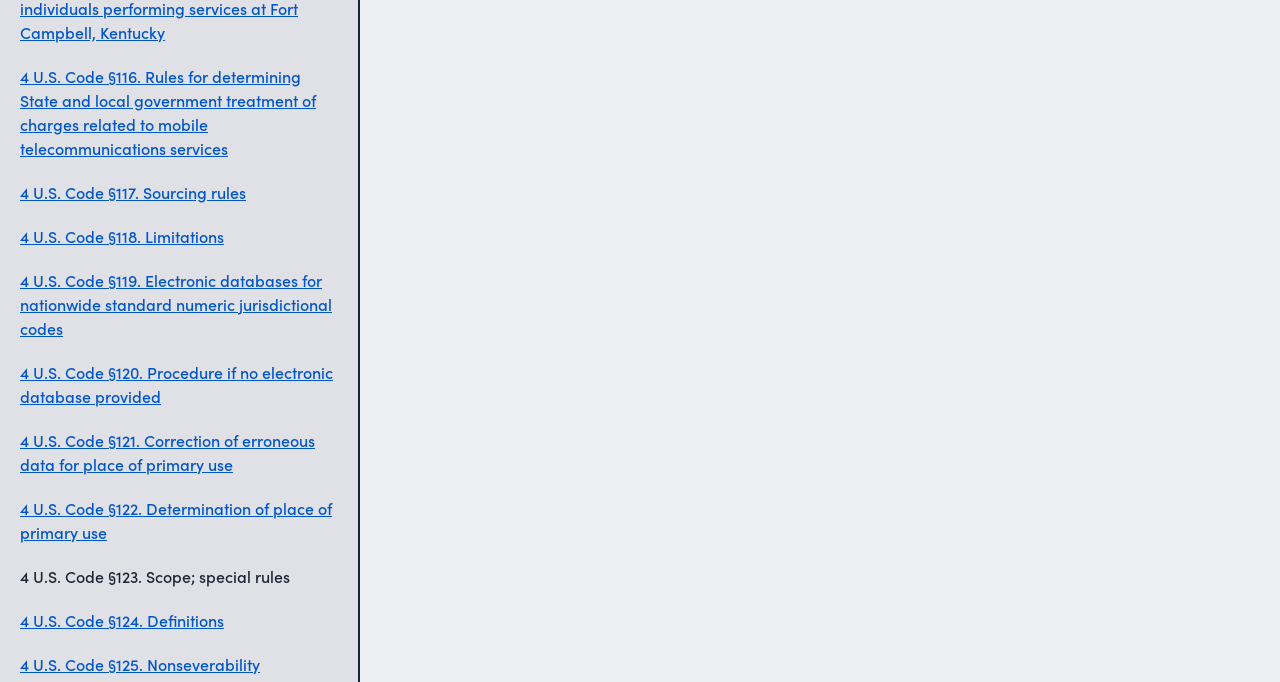Please locate the bounding box coordinates of the element that should be clicked to achieve the given instruction: "Learn about 4 U.S. Code §117. Sourcing rules".

[0.016, 0.264, 0.192, 0.299]